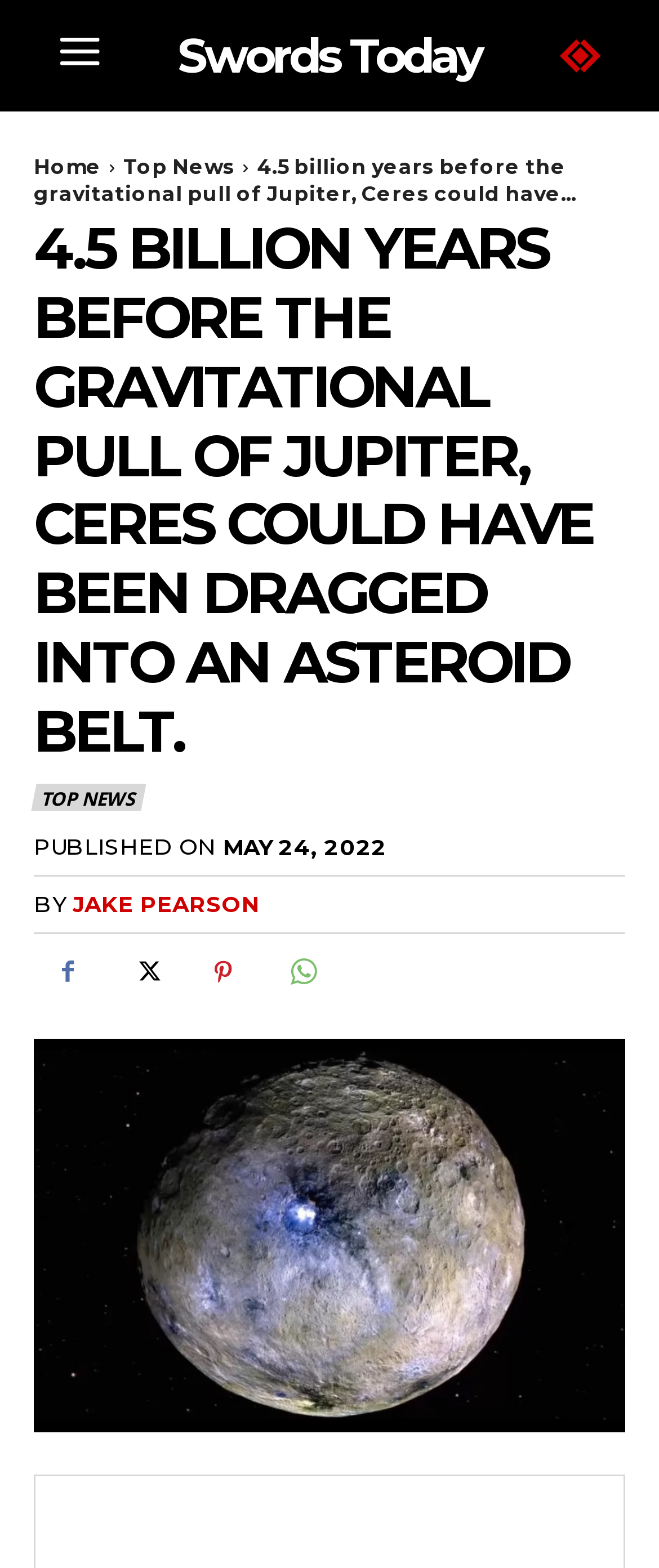Find the bounding box coordinates of the element to click in order to complete this instruction: "Click the 'Home' link". The bounding box coordinates must be four float numbers between 0 and 1, denoted as [left, top, right, bottom].

[0.051, 0.098, 0.154, 0.114]